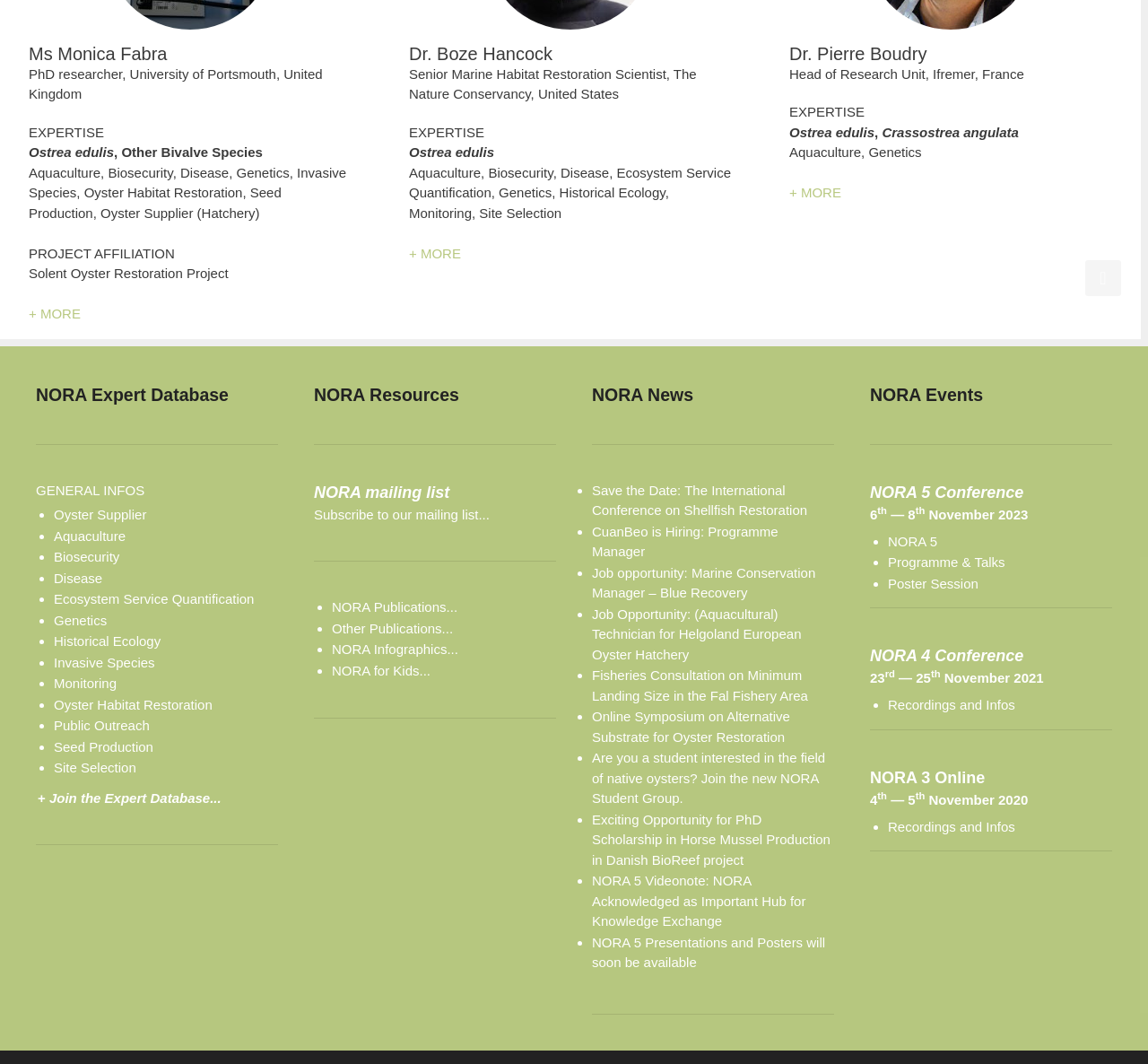Please specify the bounding box coordinates of the clickable region necessary for completing the following instruction: "Learn more about Dr. Pierre Boudry's research". The coordinates must consist of four float numbers between 0 and 1, i.e., [left, top, right, bottom].

[0.688, 0.306, 0.968, 0.321]